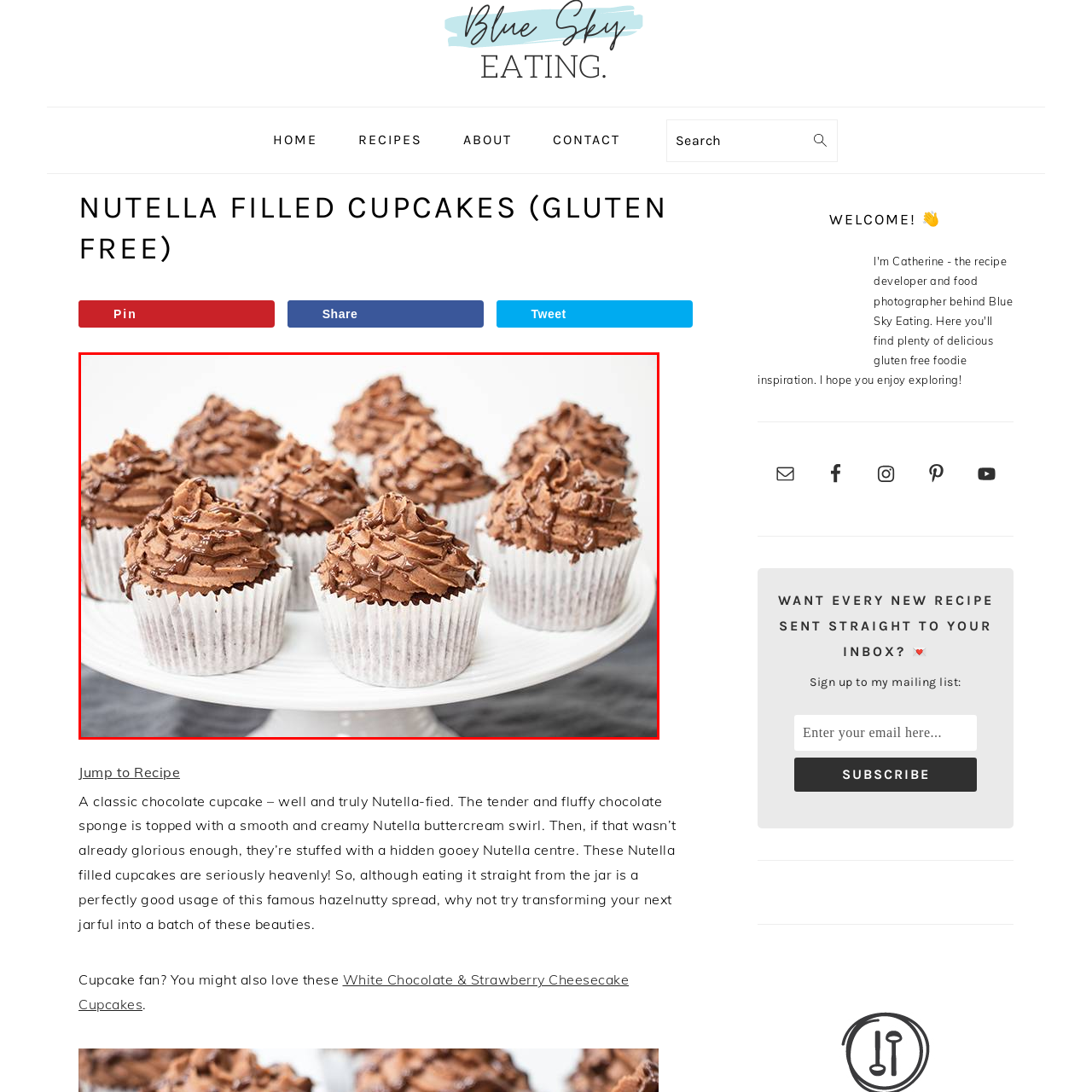Look closely at the image highlighted in red, What is the material of the cupcake wrappers? 
Respond with a single word or phrase.

Silver-lined